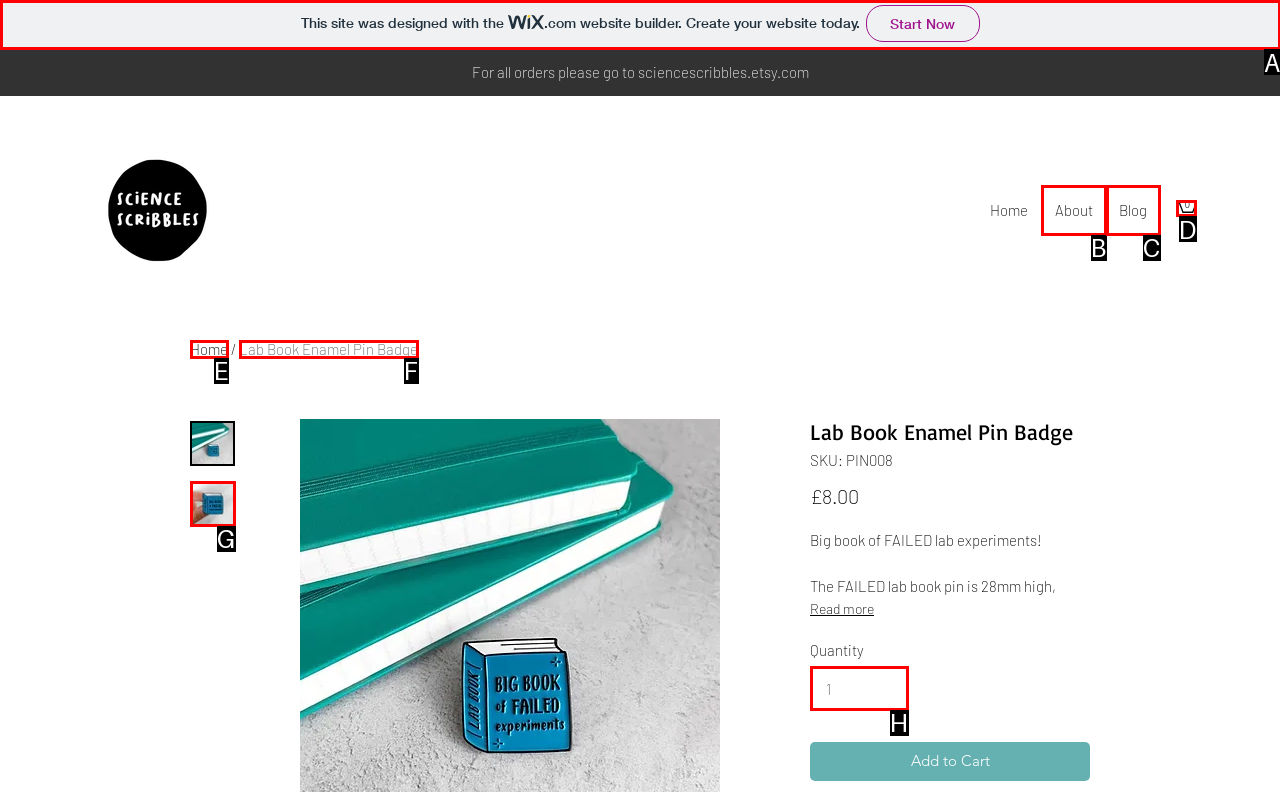Provide the letter of the HTML element that you need to click on to perform the task: Go to the website builder.
Answer with the letter corresponding to the correct option.

A